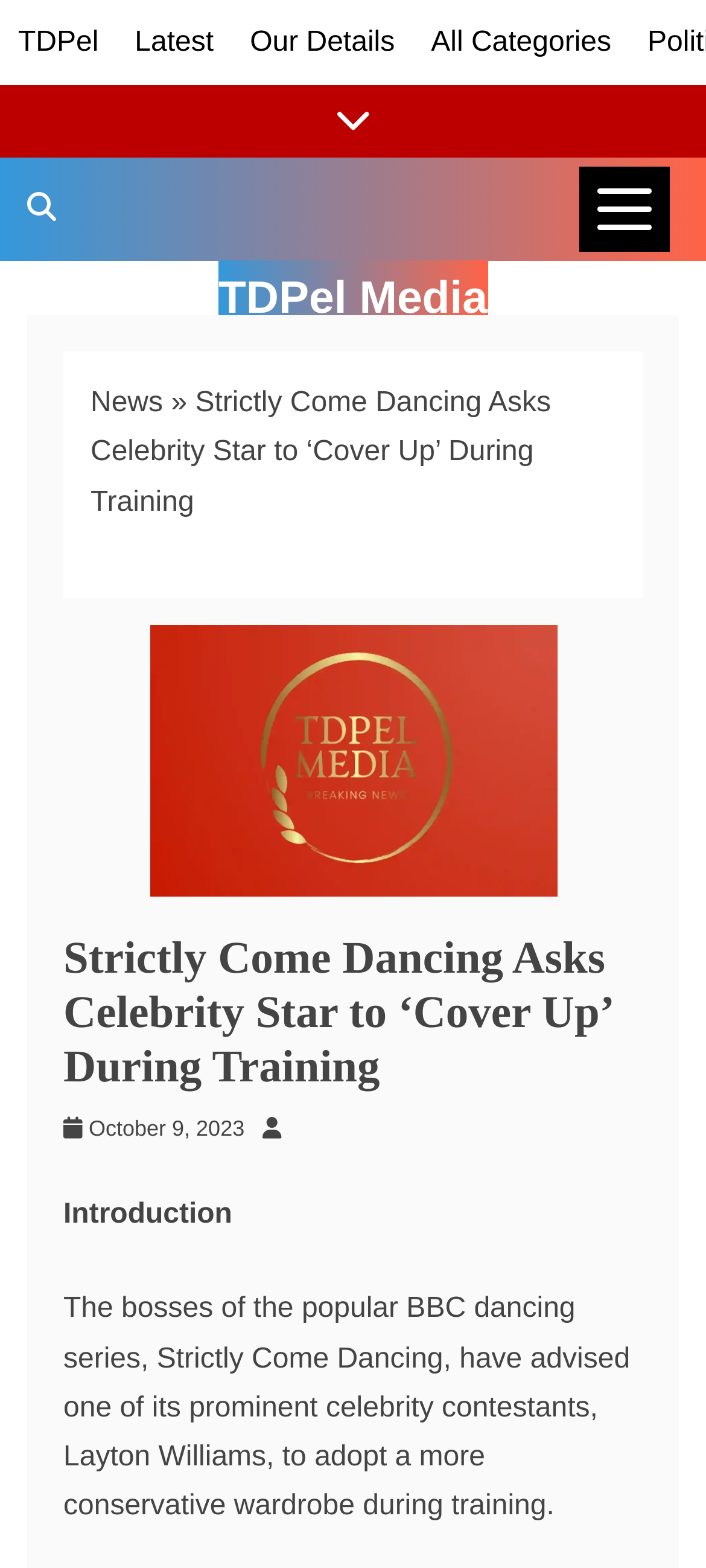Please determine the headline of the webpage and provide its content.

Strictly Come Dancing Asks Celebrity Star to ‘Cover Up’ During Training